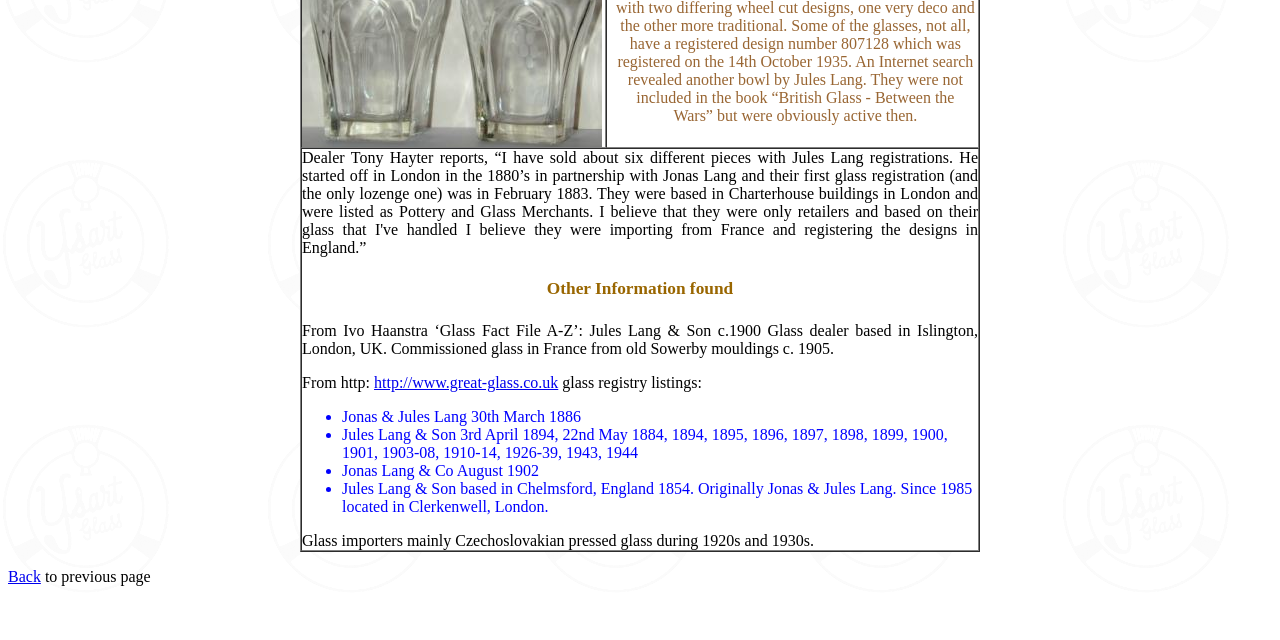Based on the element description, predict the bounding box coordinates (top-left x, top-left y, bottom-right x, bottom-right y) for the UI element in the screenshot: http://www.great-glass.co.uk

[0.292, 0.584, 0.436, 0.611]